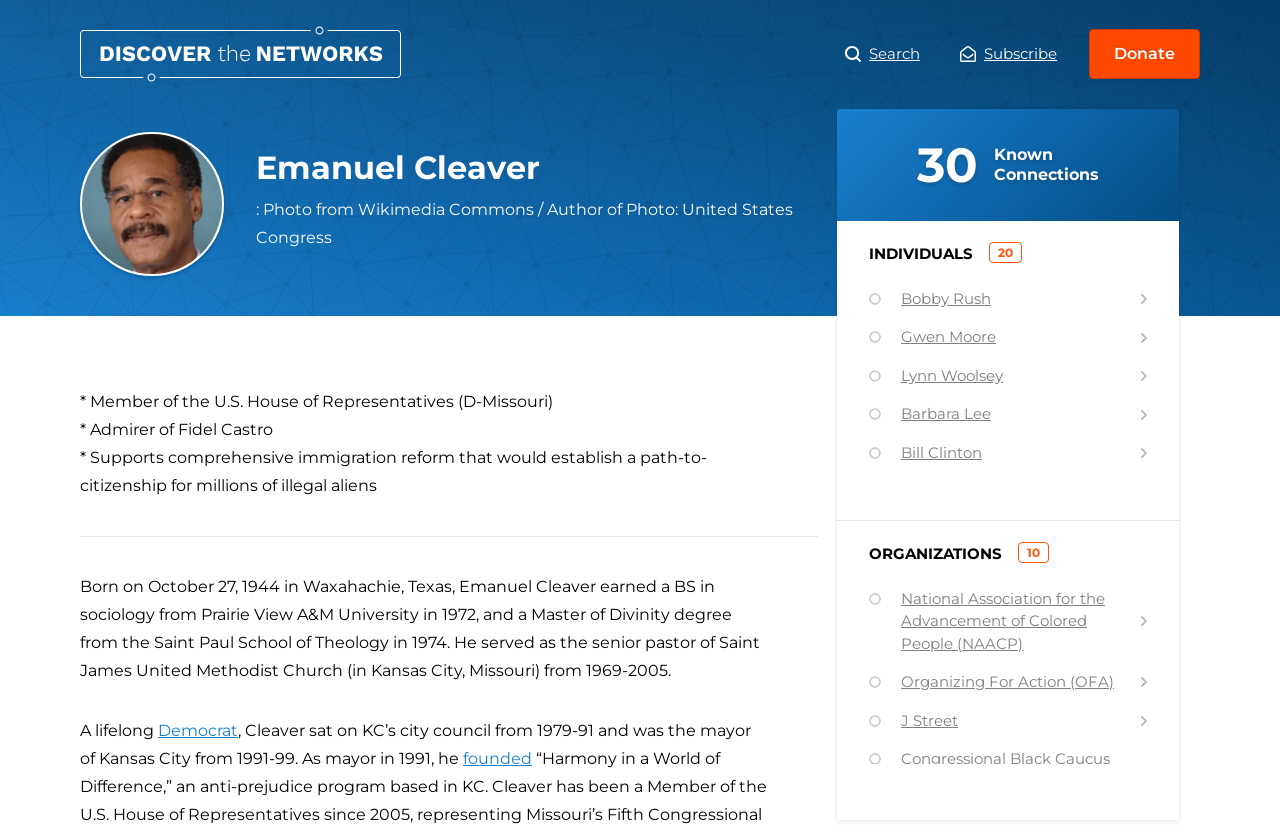What is the name of the person described on this webpage?
Look at the image and answer the question using a single word or phrase.

Emanuel Cleaver